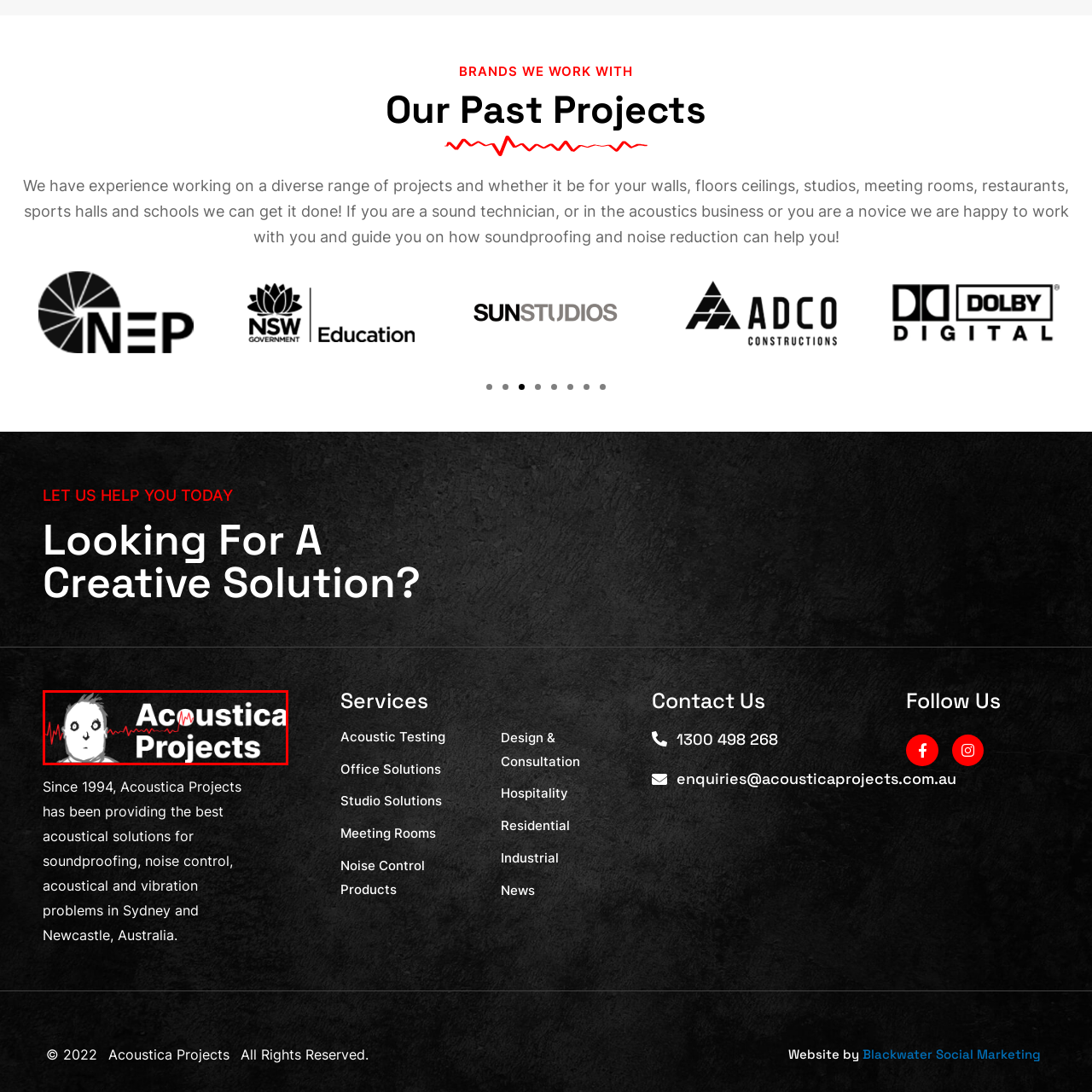Refer to the image area inside the black border, What is the company's focus according to the logo? 
Respond concisely with a single word or phrase.

Acoustical solutions